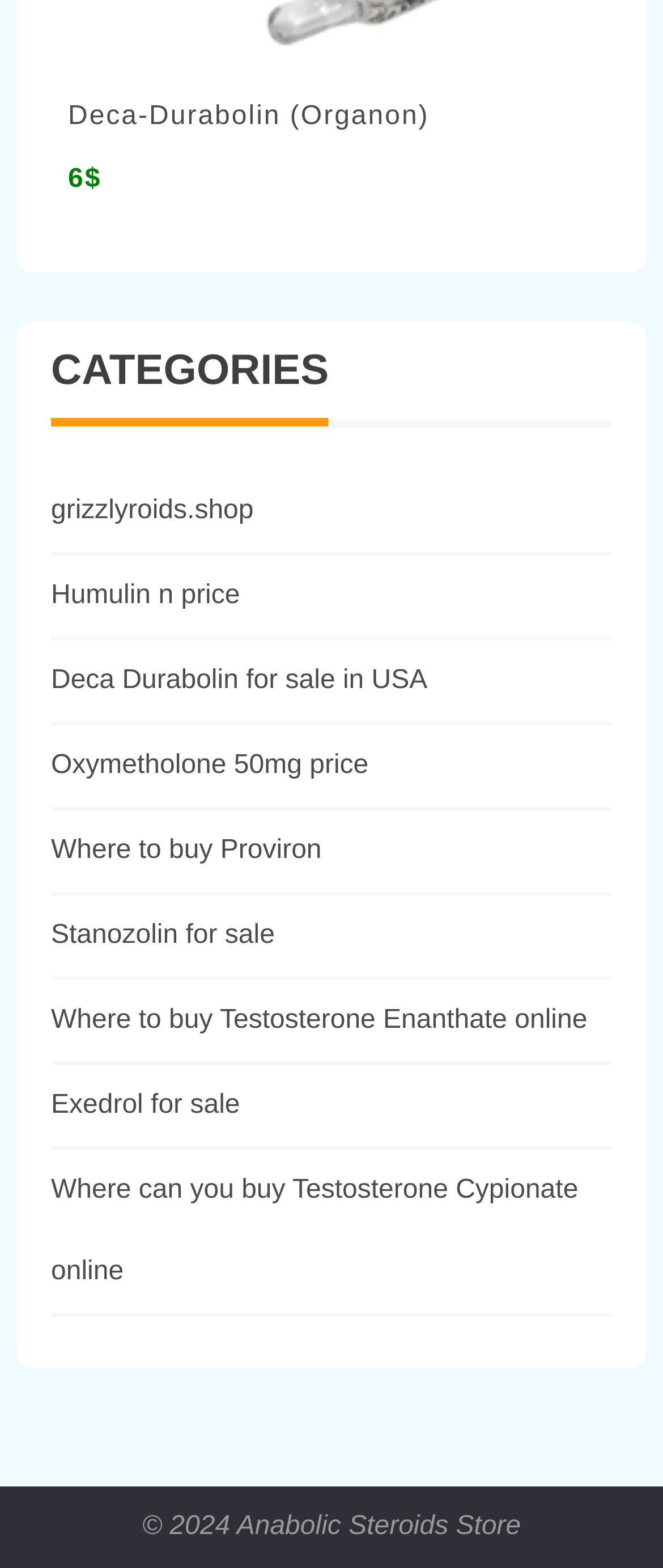Please identify the bounding box coordinates of the area that needs to be clicked to follow this instruction: "Check Humulin n price".

[0.077, 0.37, 0.362, 0.388]